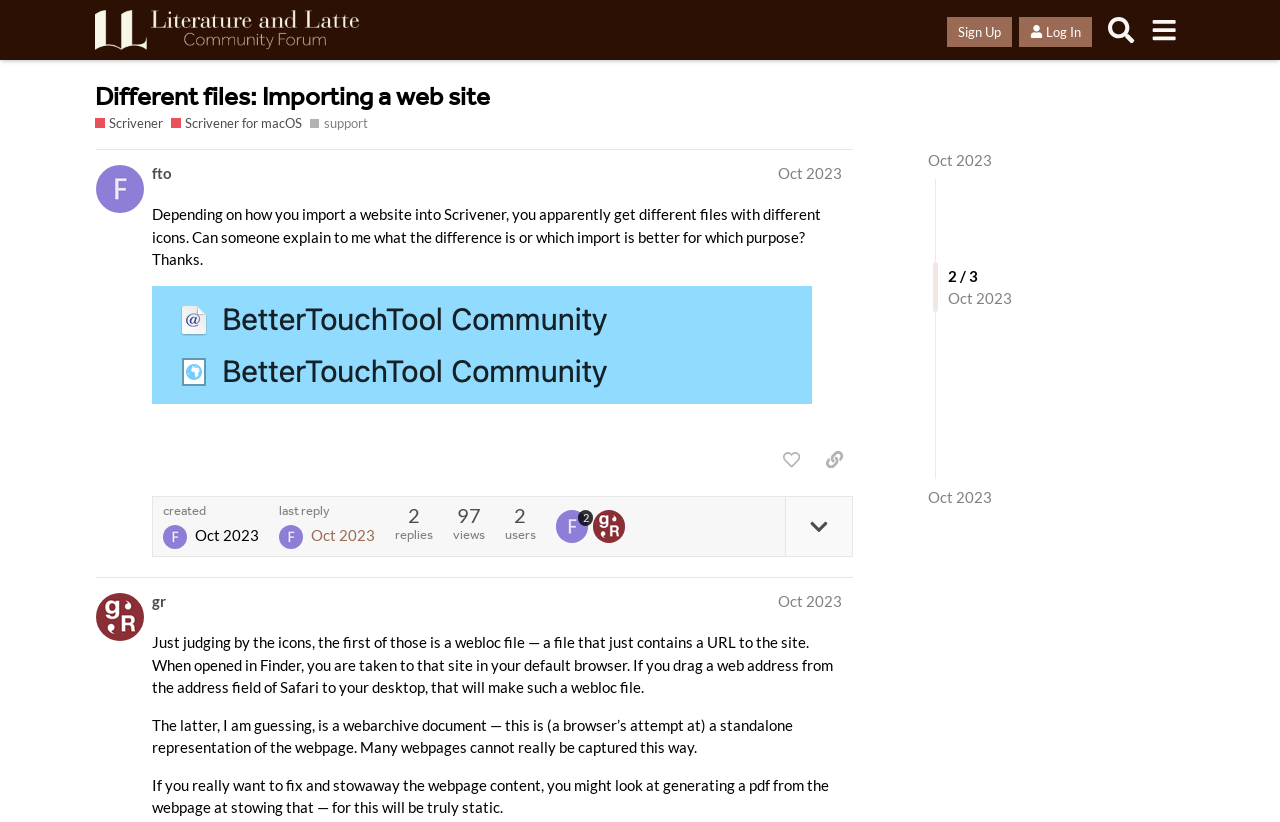What is the alternative to webarchive document suggested by 'gr'? Observe the screenshot and provide a one-word or short phrase answer.

Generating a pdf